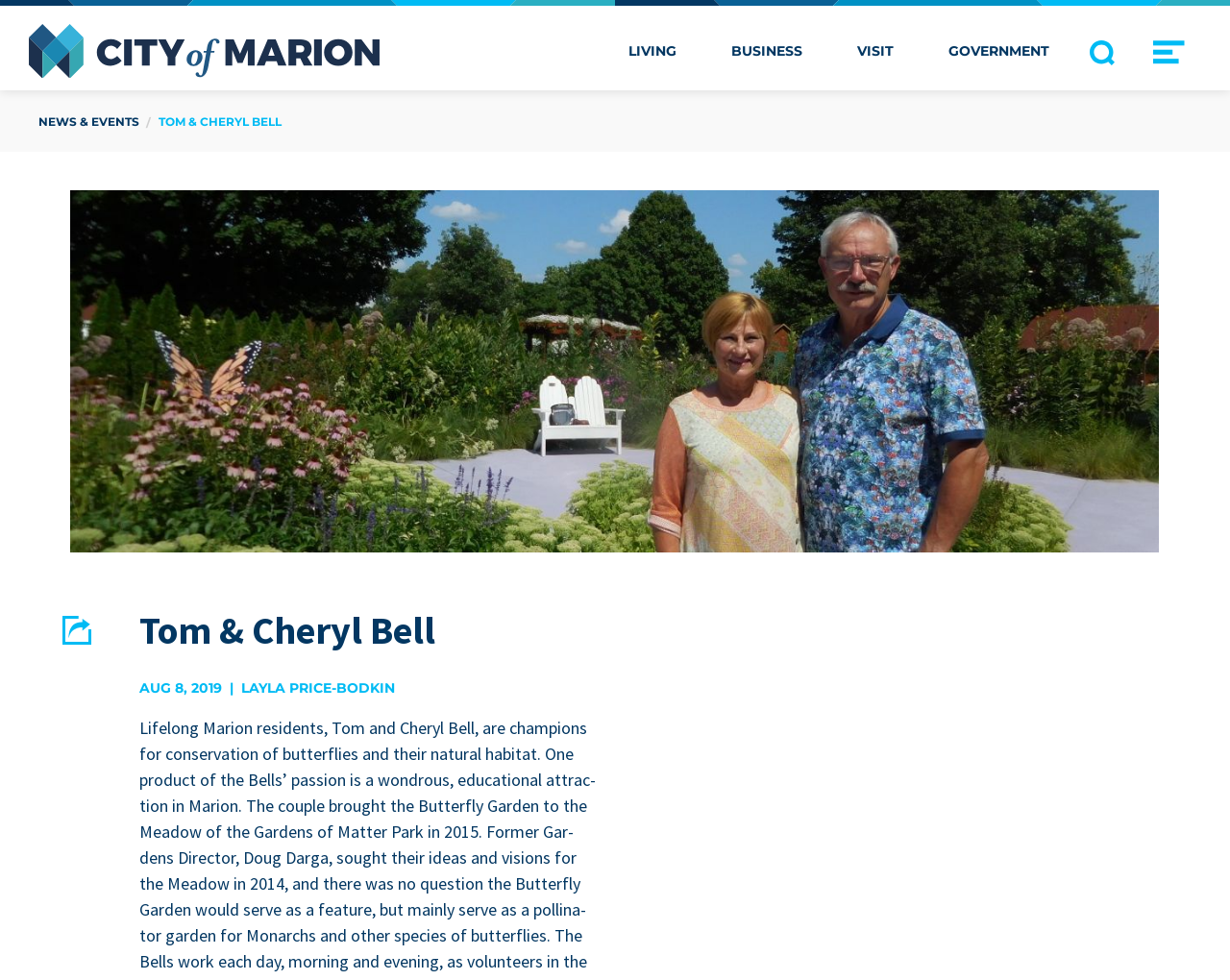Can you show the bounding box coordinates of the region to click on to complete the task described in the instruction: "Read about Tom & Cheryl Bell"?

[0.123, 0.092, 0.235, 0.155]